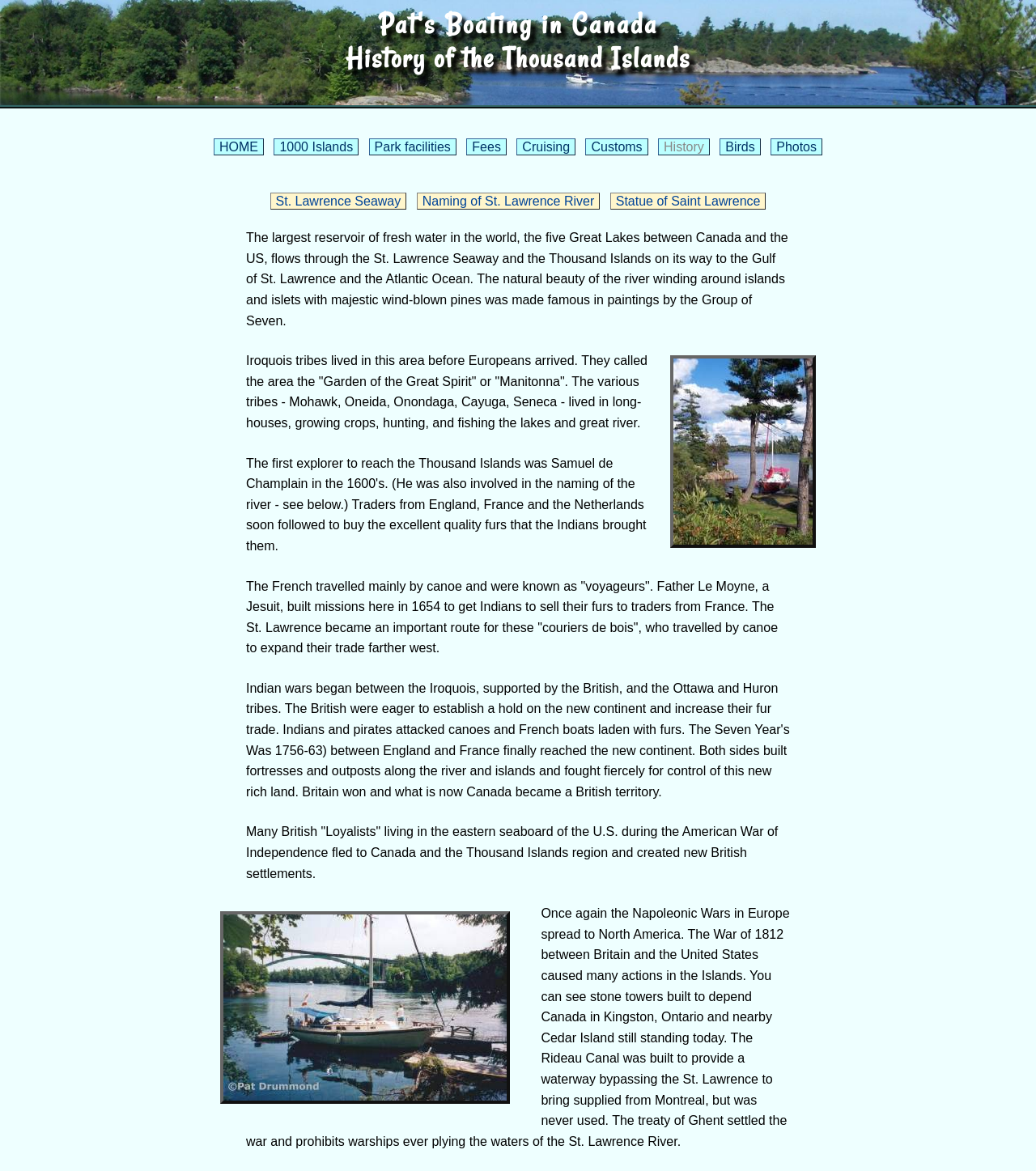Find the bounding box coordinates of the element's region that should be clicked in order to follow the given instruction: "View the image of Georgina Is. (south) by Thousand Island Bridge". The coordinates should consist of four float numbers between 0 and 1, i.e., [left, top, right, bottom].

[0.212, 0.778, 0.492, 0.943]